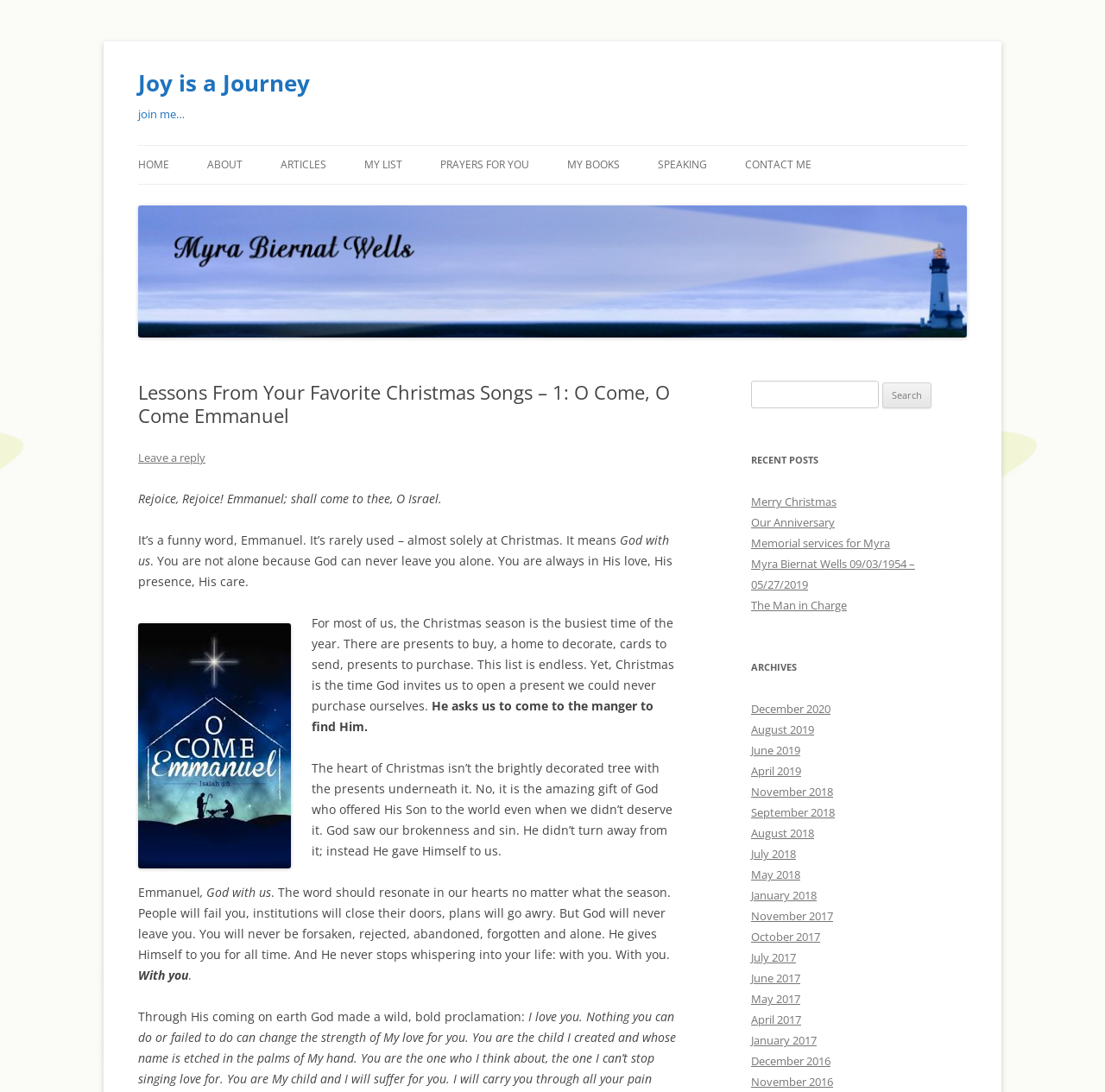Please respond to the question using a single word or phrase:
What is the purpose of the search bar?

To search for posts